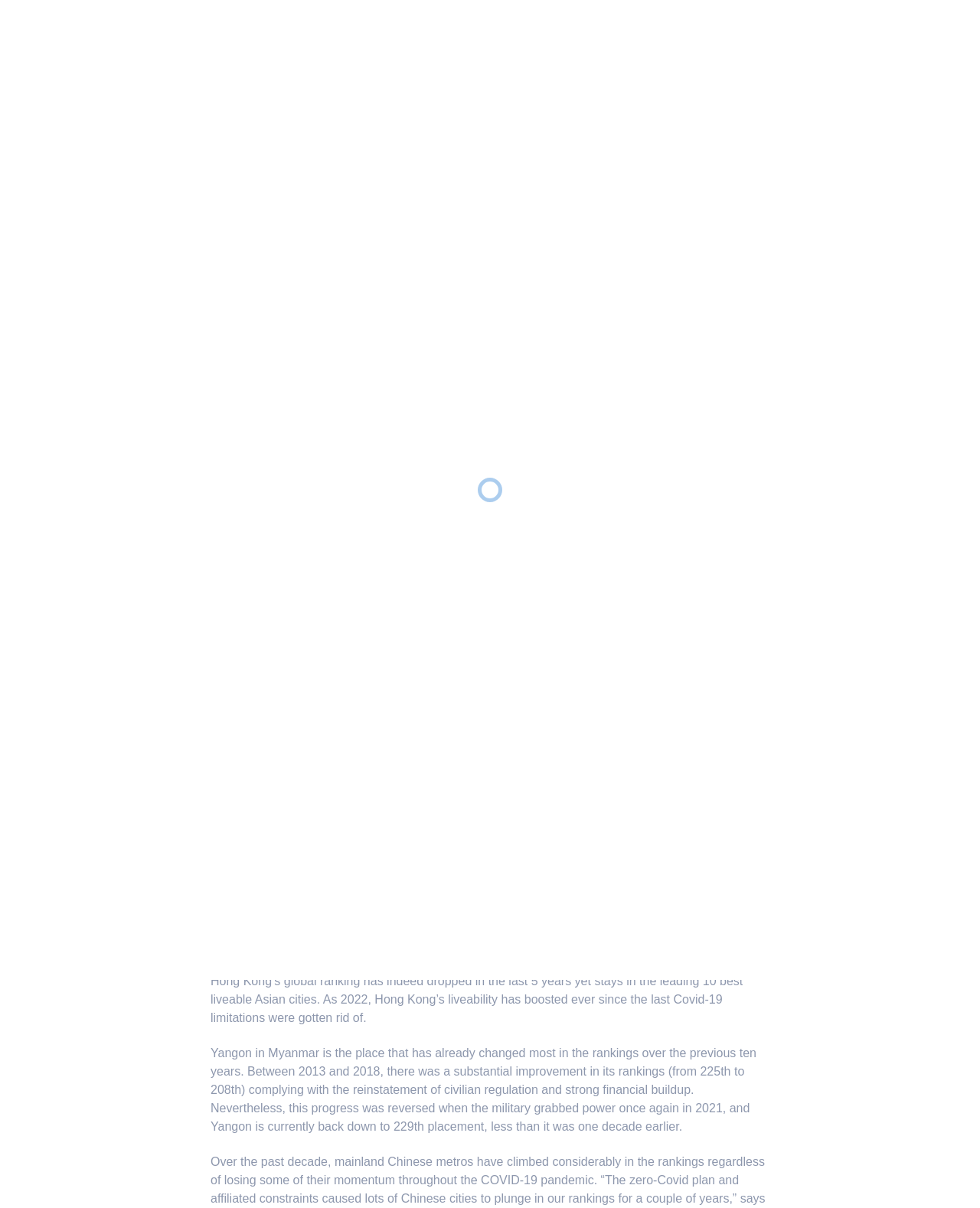Identify the bounding box coordinates for the element you need to click to achieve the following task: "View project information". Provide the bounding box coordinates as four float numbers between 0 and 1, in the form [left, top, right, bottom].

[0.133, 0.069, 0.247, 0.104]